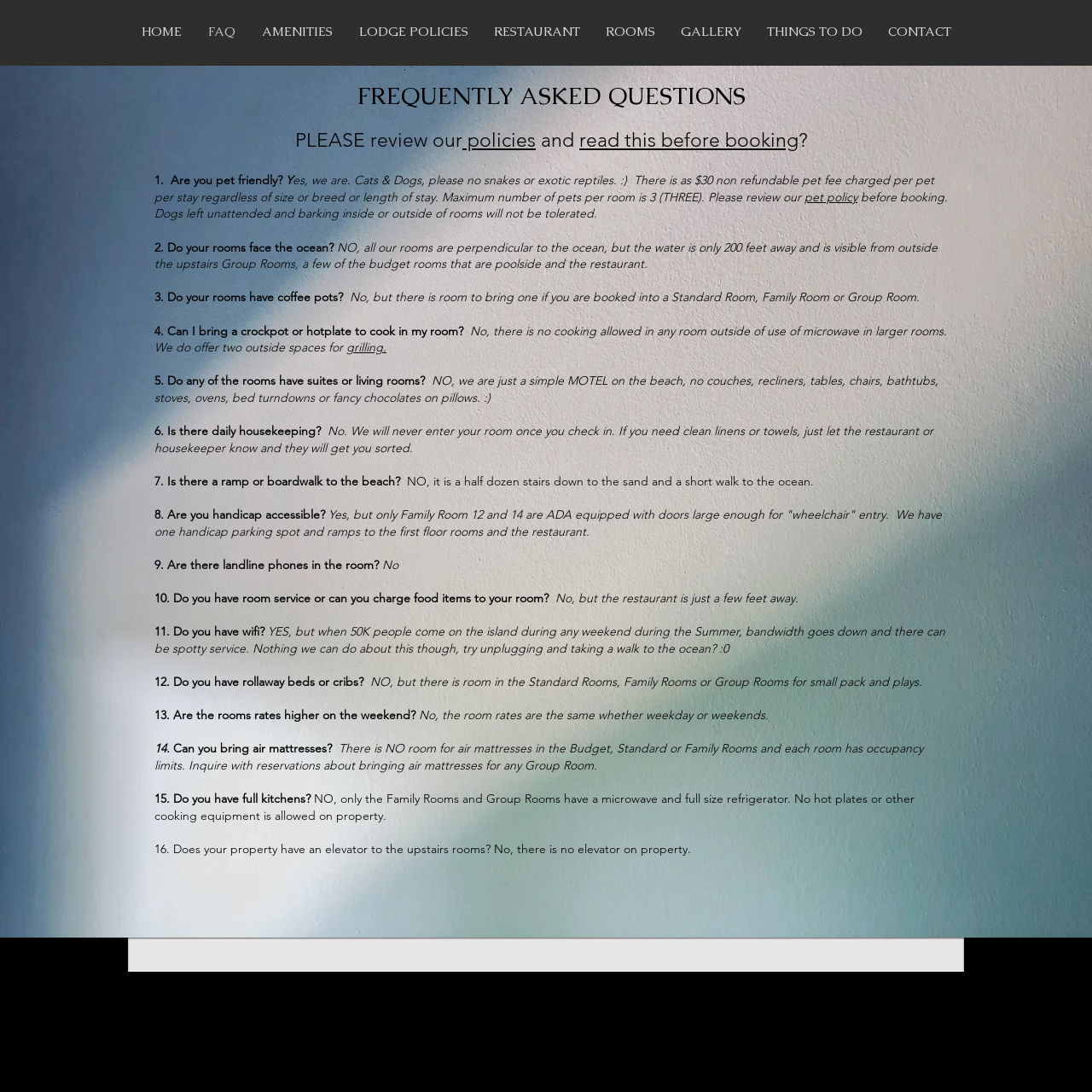Identify the bounding box coordinates of the clickable region required to complete the instruction: "Click FAQ". The coordinates should be given as four float numbers within the range of 0 and 1, i.e., [left, top, right, bottom].

[0.178, 0.0, 0.227, 0.058]